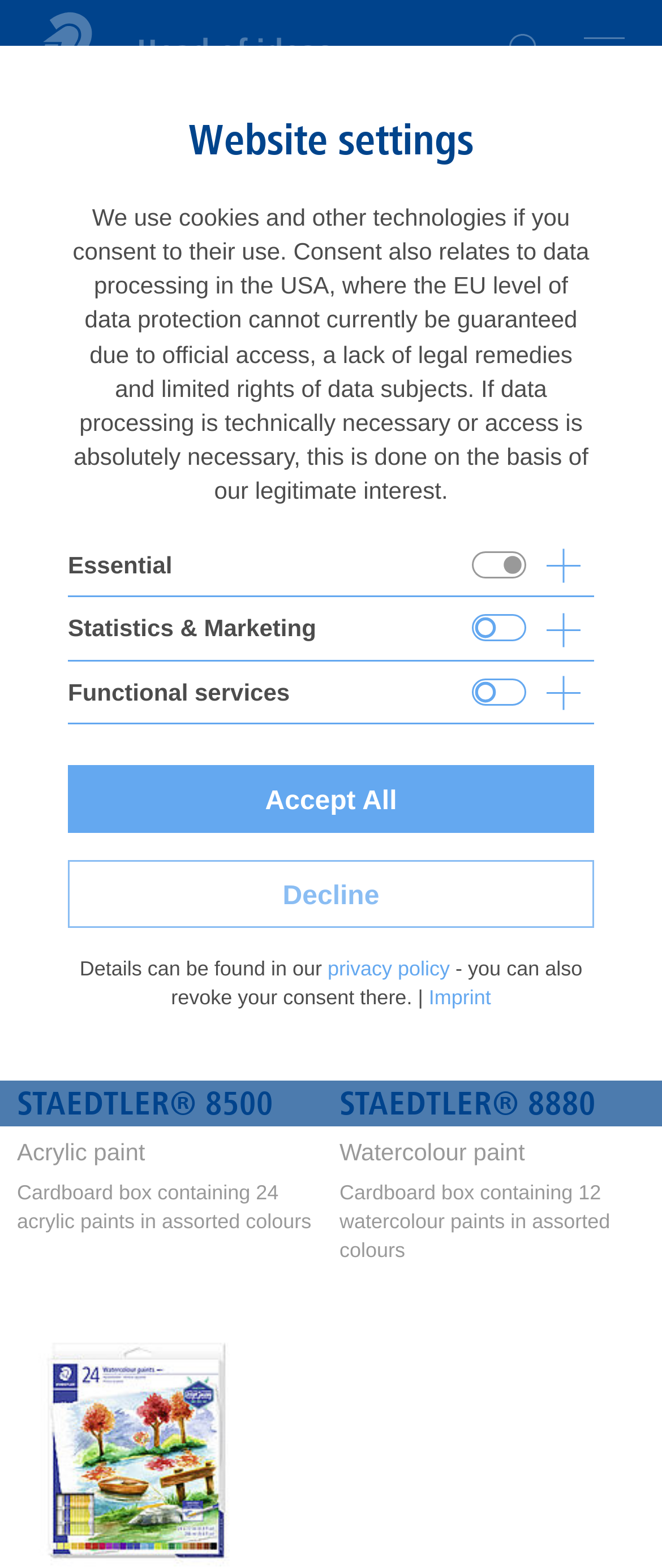Specify the bounding box coordinates of the area that needs to be clicked to achieve the following instruction: "Search for products".

[0.738, 0.004, 0.851, 0.06]